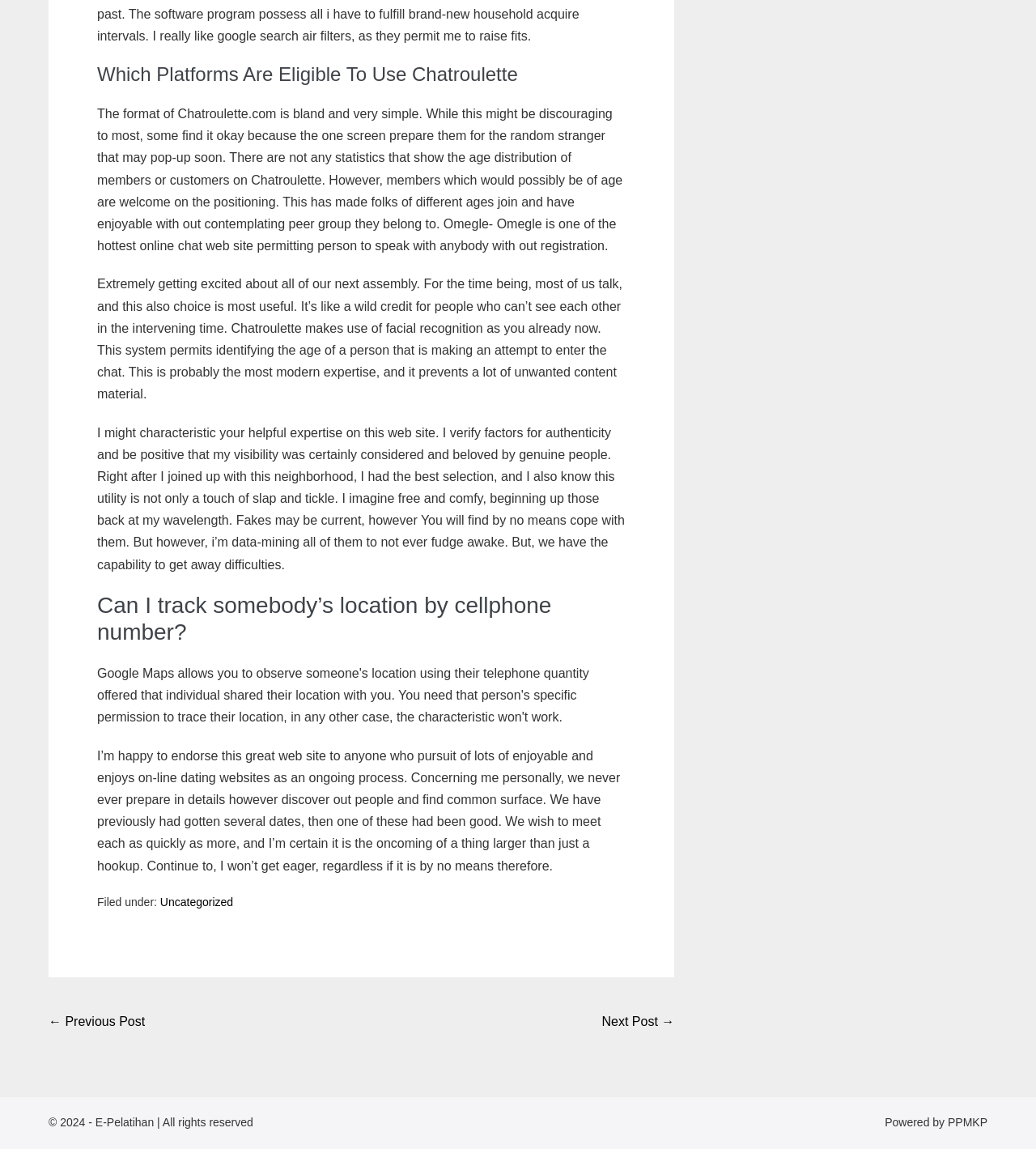Determine the bounding box coordinates of the UI element described by: "Uncategorized".

[0.155, 0.779, 0.225, 0.79]